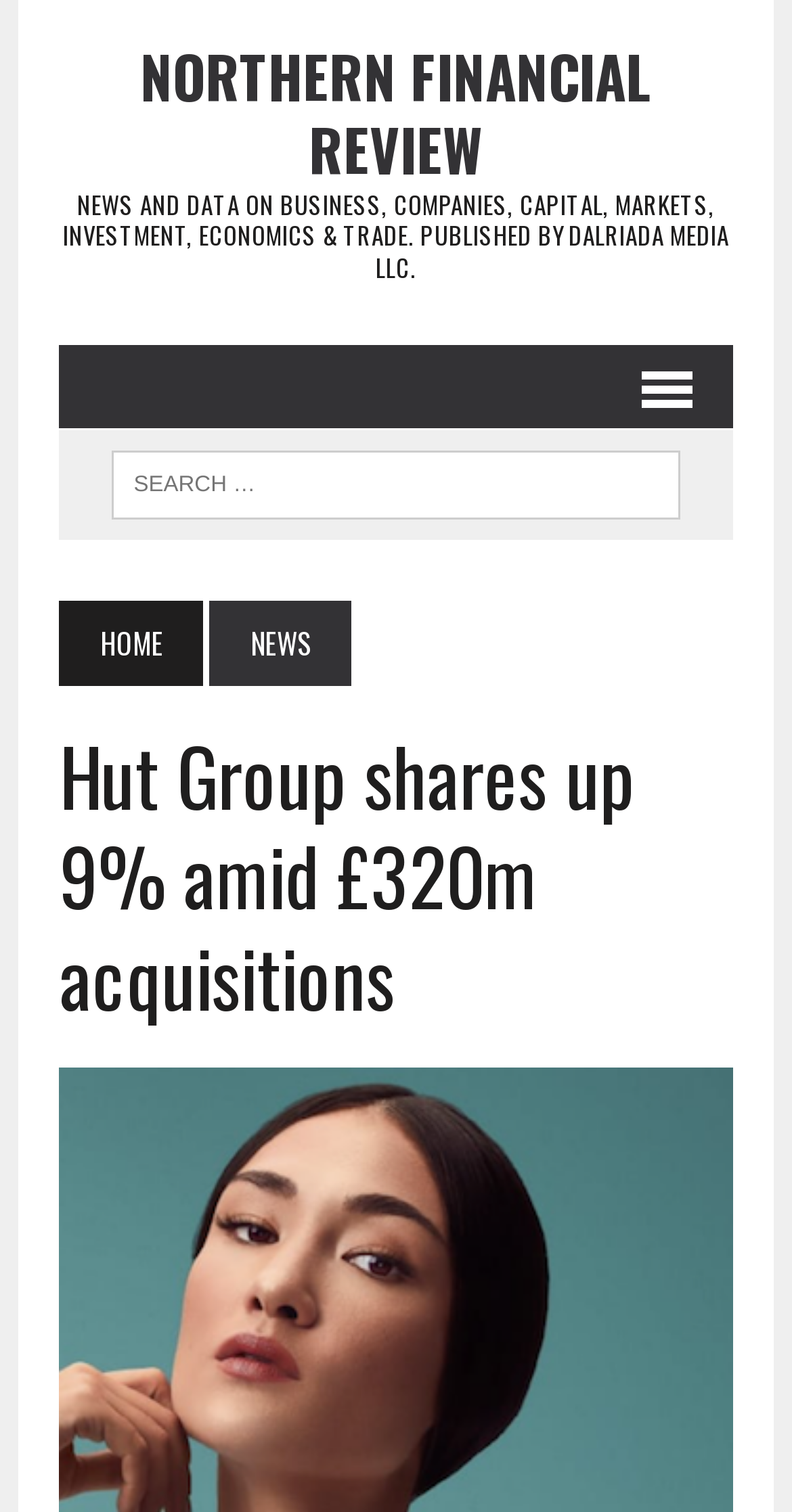Given the element description: "parent_node: Read the program NOTES.", predict the bounding box coordinates of the UI element it refers to, using four float numbers between 0 and 1, i.e., [left, top, right, bottom].

None